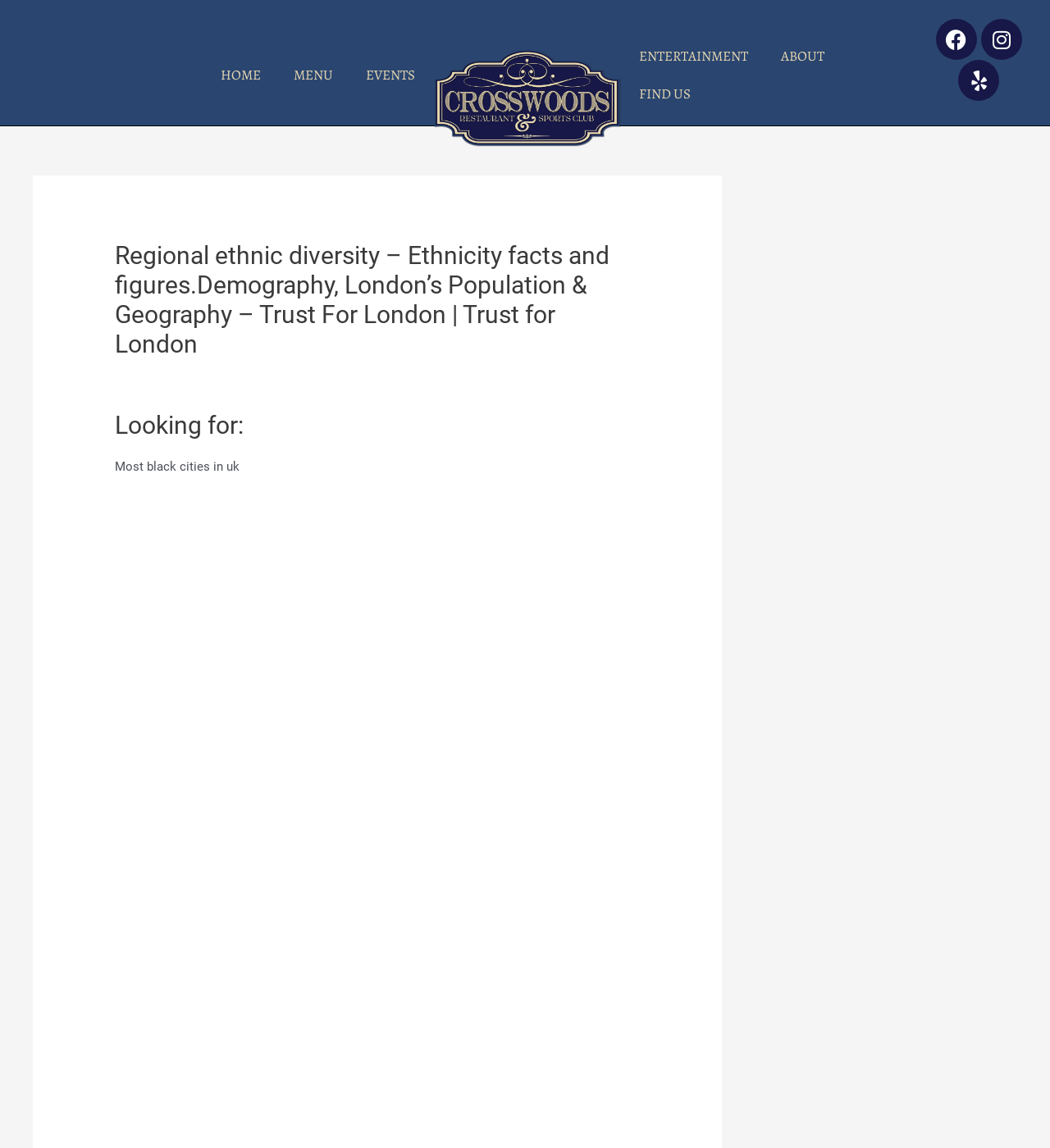Create a detailed summary of all the visual and textual information on the webpage.

The webpage is divided into several sections. At the top, there is a navigation menu with links to "HOME", "MENU", "EVENTS", and others, spanning across the top of the page. Below the navigation menu, there is a header section with a title "Regional ethnic diversity – Ethnicity facts and figures.Demography, London’s Population & Geography – Trust For London | Trust for London". 

To the right of the title, there are links to "Leave a Comment", "usacana", and "admin", separated by forward slashes. Below the title, there is a heading "Looking for:" followed by a search query "Most black cities in uk" and a link to "Click here to ENTER". 

The rest of the page is filled with a series of blank lines, indicated by "\xa0" characters, which take up most of the page's vertical space. At the very bottom of the page, there are social media links to Facebook, Instagram, and Yelp.